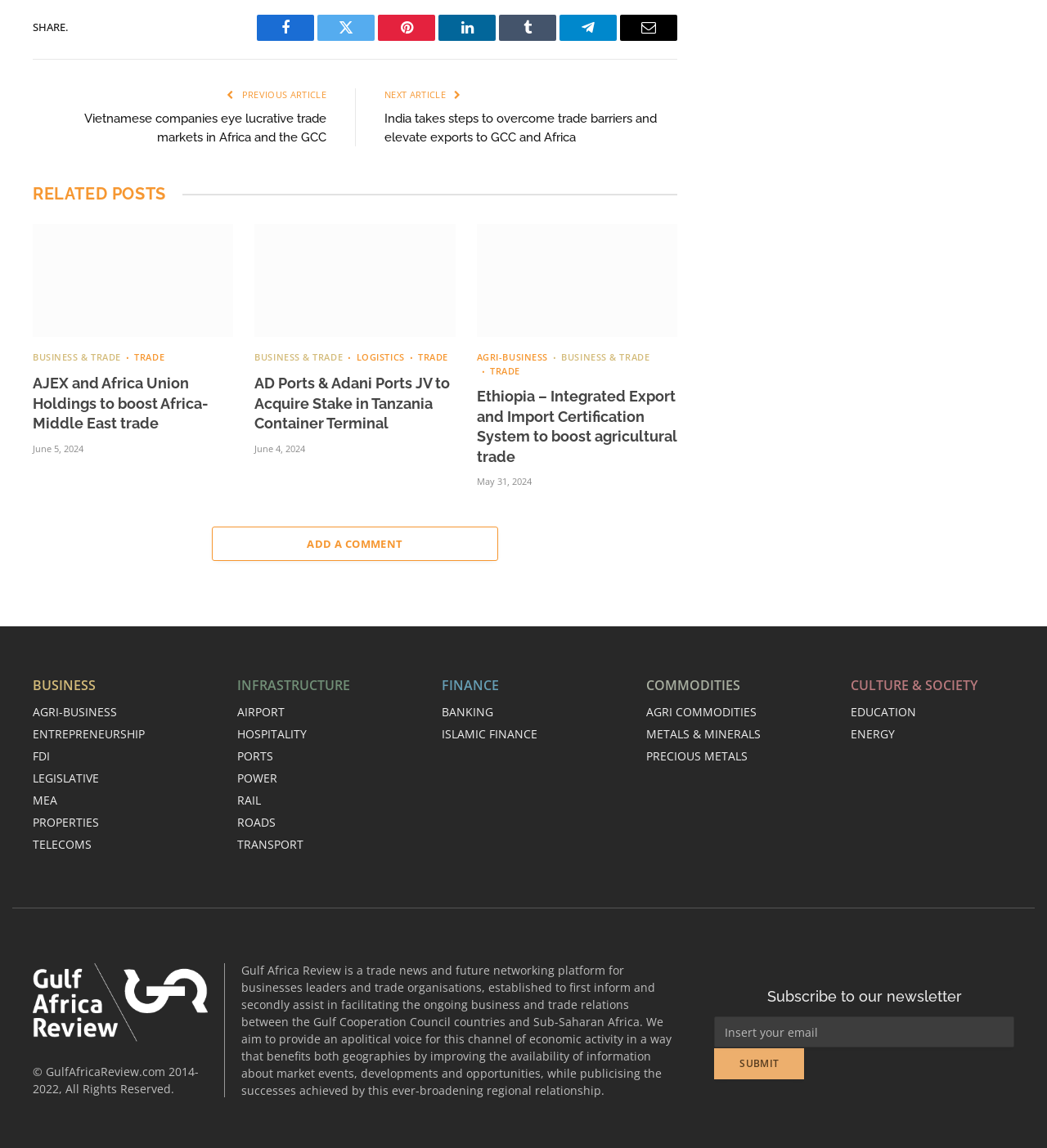Given the webpage screenshot, identify the bounding box of the UI element that matches this description: "Agri commodities".

[0.617, 0.613, 0.723, 0.627]